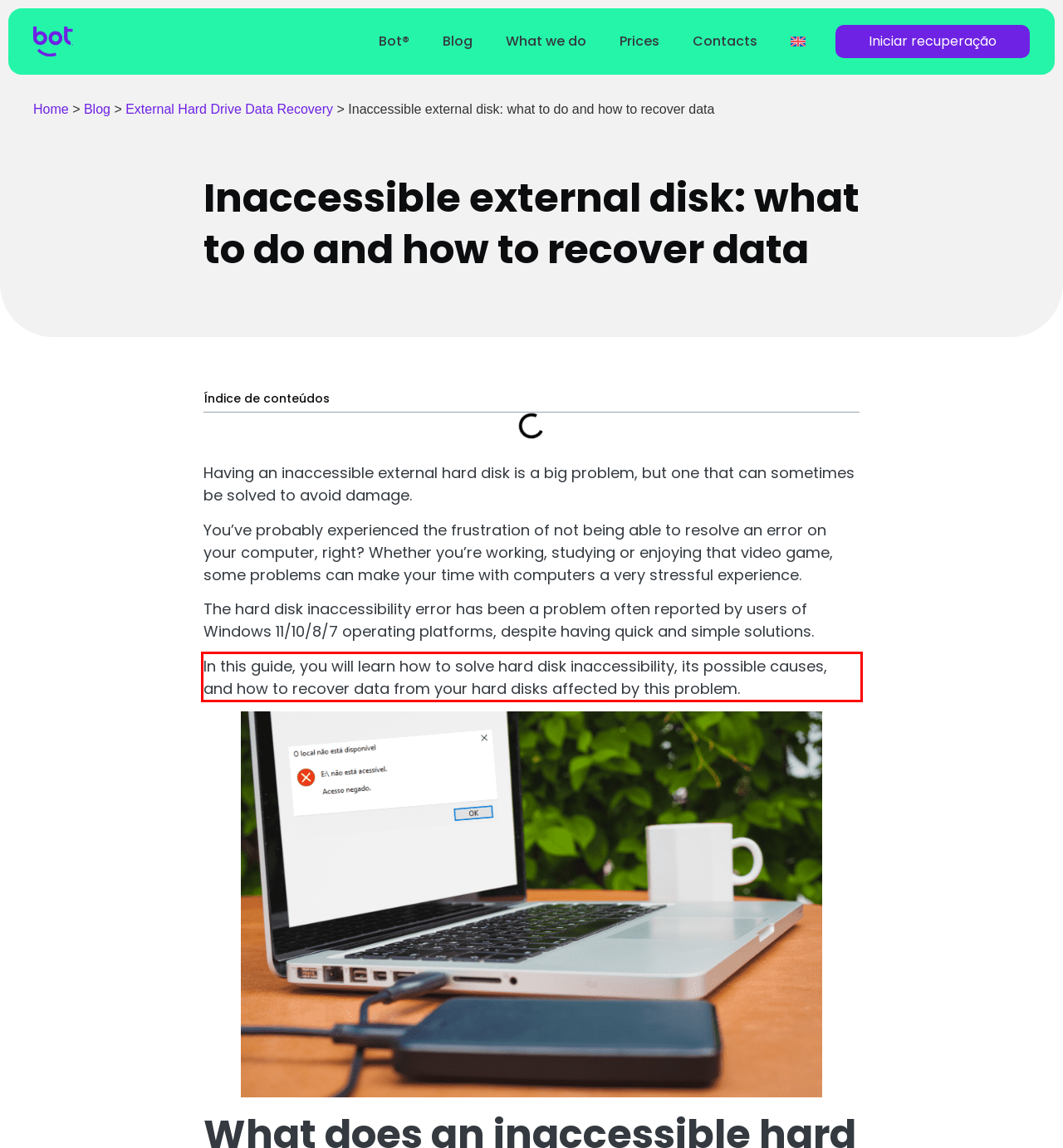With the provided screenshot of a webpage, locate the red bounding box and perform OCR to extract the text content inside it.

In this guide, you will learn how to solve hard disk inaccessibility, its possible causes, and how to recover data from your hard disks affected by this problem.